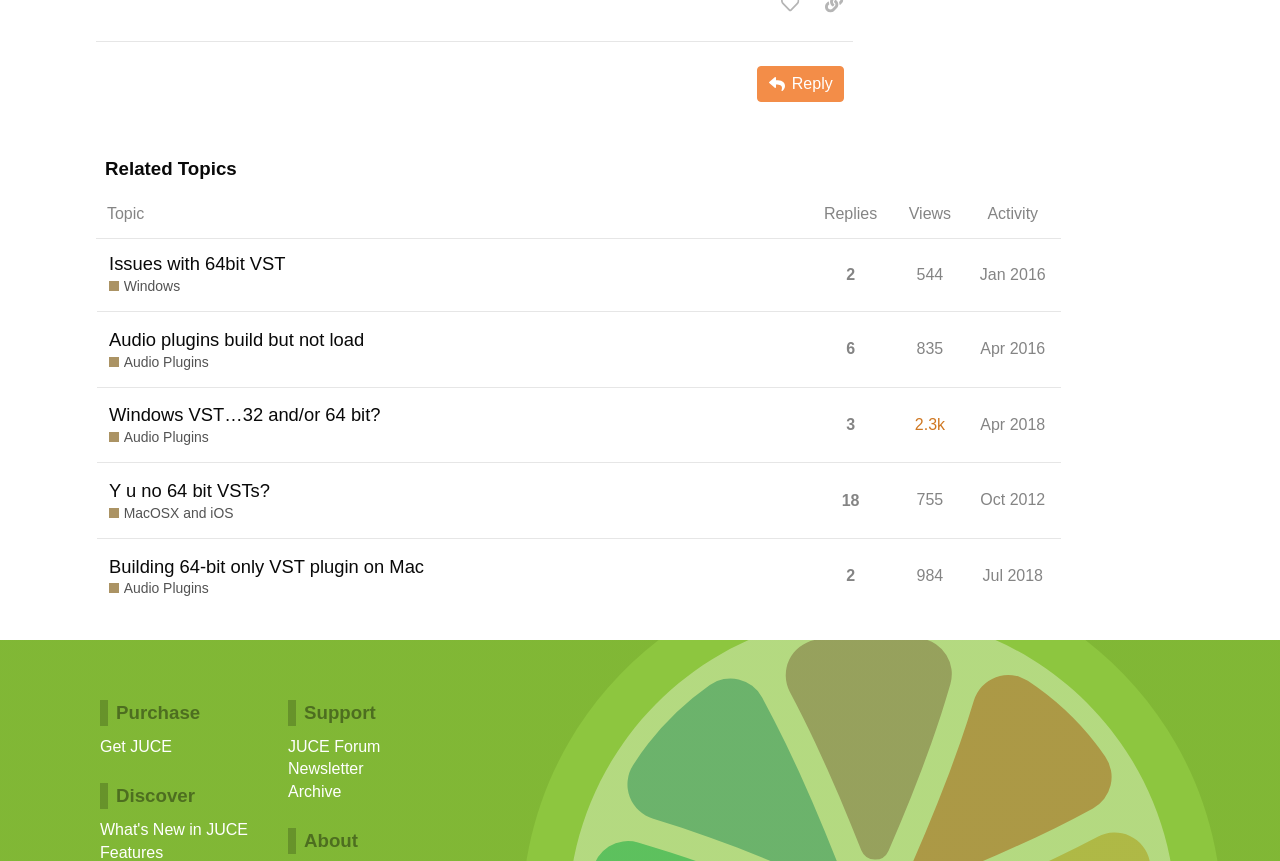Could you highlight the region that needs to be clicked to execute the instruction: "Visit the JUCE forum"?

[0.225, 0.855, 0.297, 0.881]